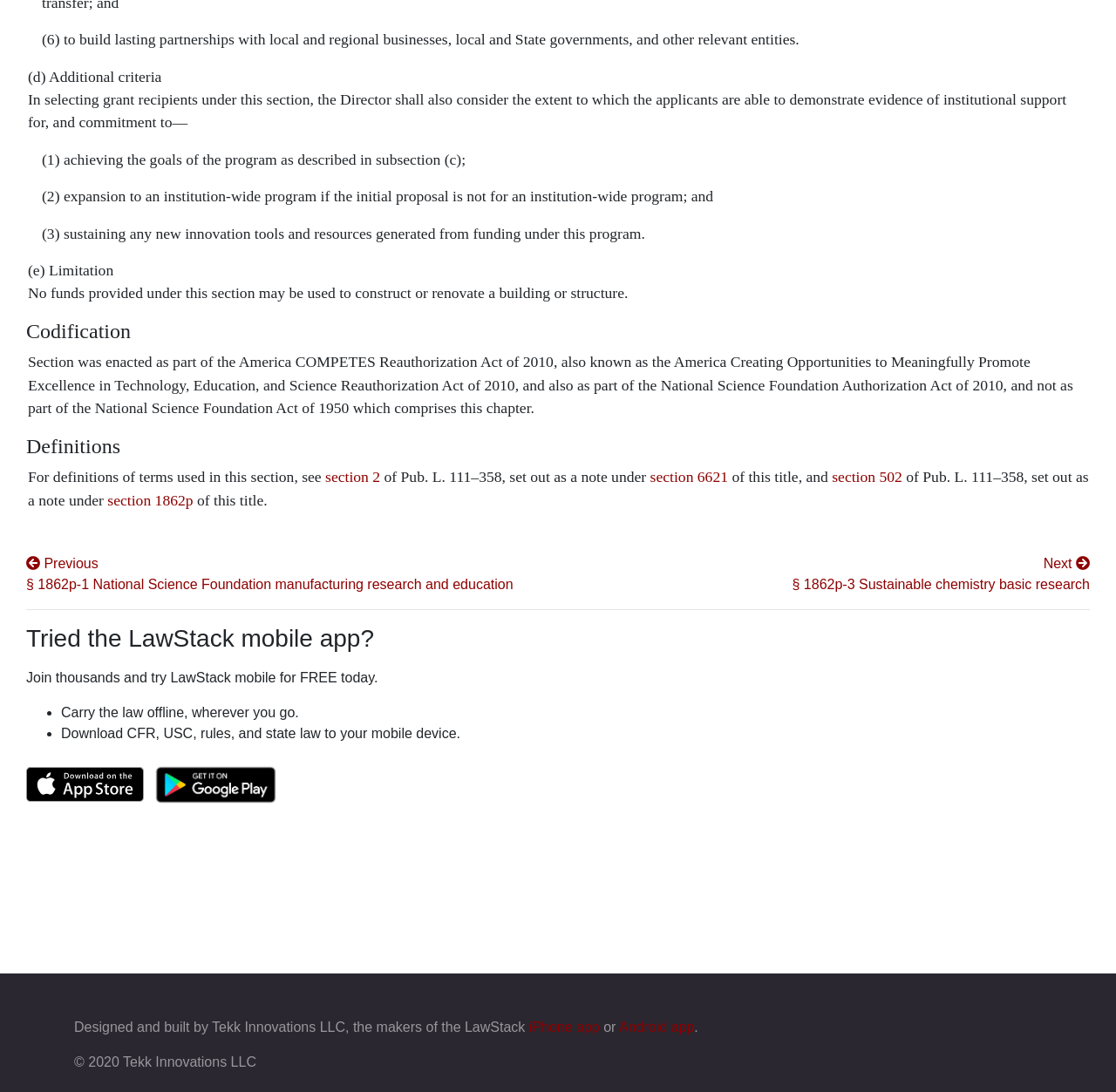Show the bounding box coordinates for the element that needs to be clicked to execute the following instruction: "Click 'section 502'". Provide the coordinates in the form of four float numbers between 0 and 1, i.e., [left, top, right, bottom].

[0.746, 0.429, 0.808, 0.445]